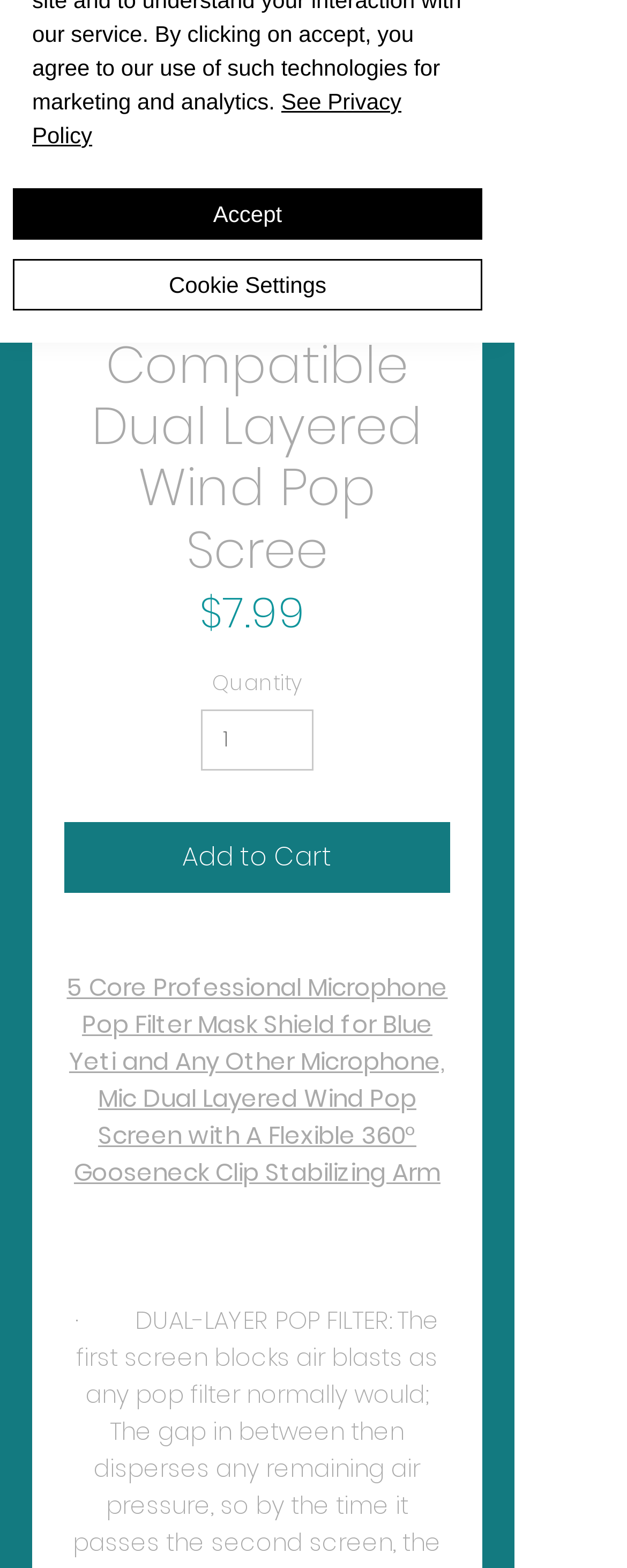Based on the element description "Cookie Settings", predict the bounding box coordinates of the UI element.

[0.021, 0.165, 0.769, 0.198]